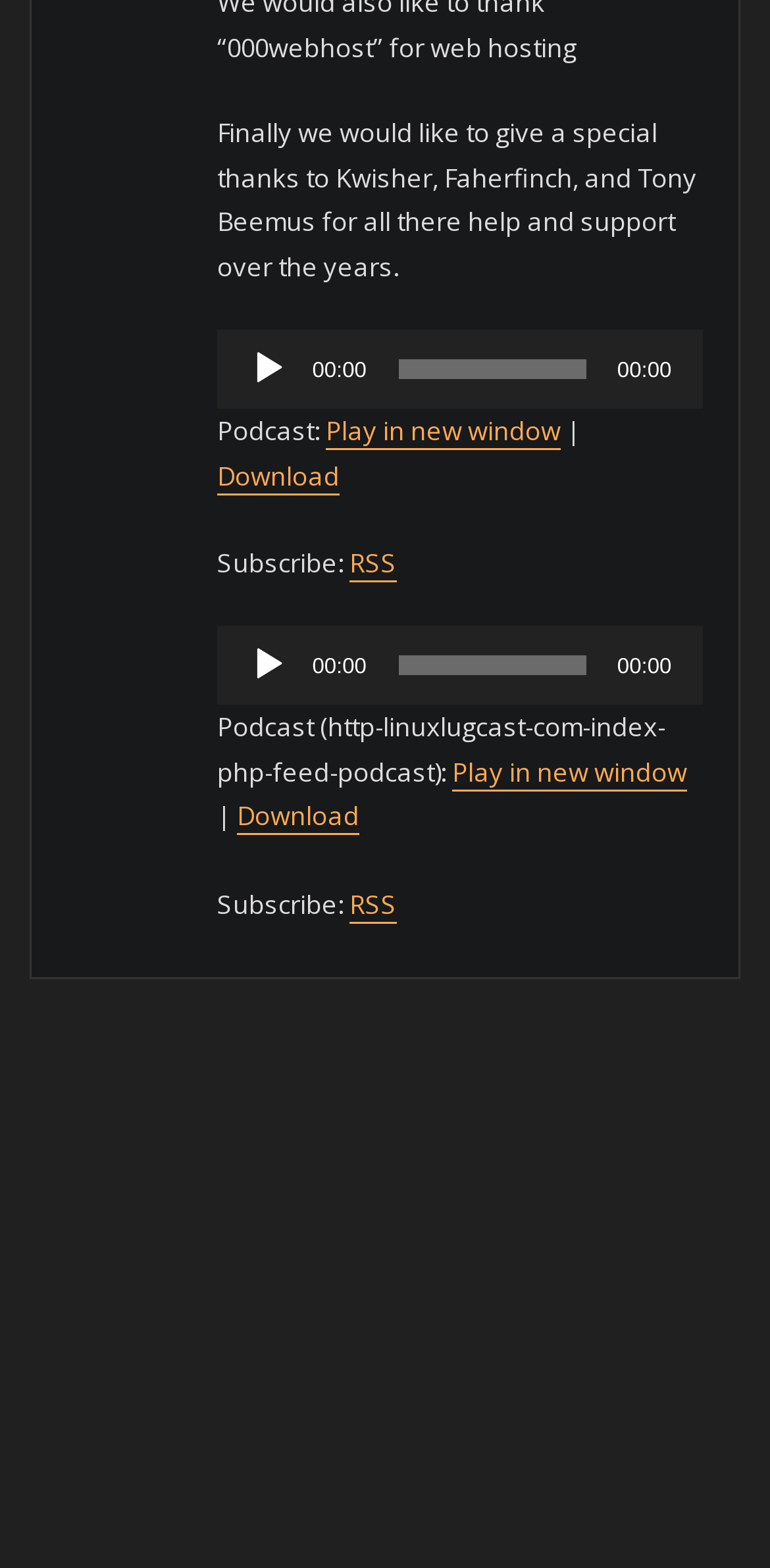What is the special thanks given to?
Utilize the information in the image to give a detailed answer to the question.

The webpage has a static text element at the top that reads 'Finally we would like to give a special thanks to Kwisher, Faherfinch, and Tony Beemus for all there help and support over the years.' This indicates that the special thanks is given to these three individuals.